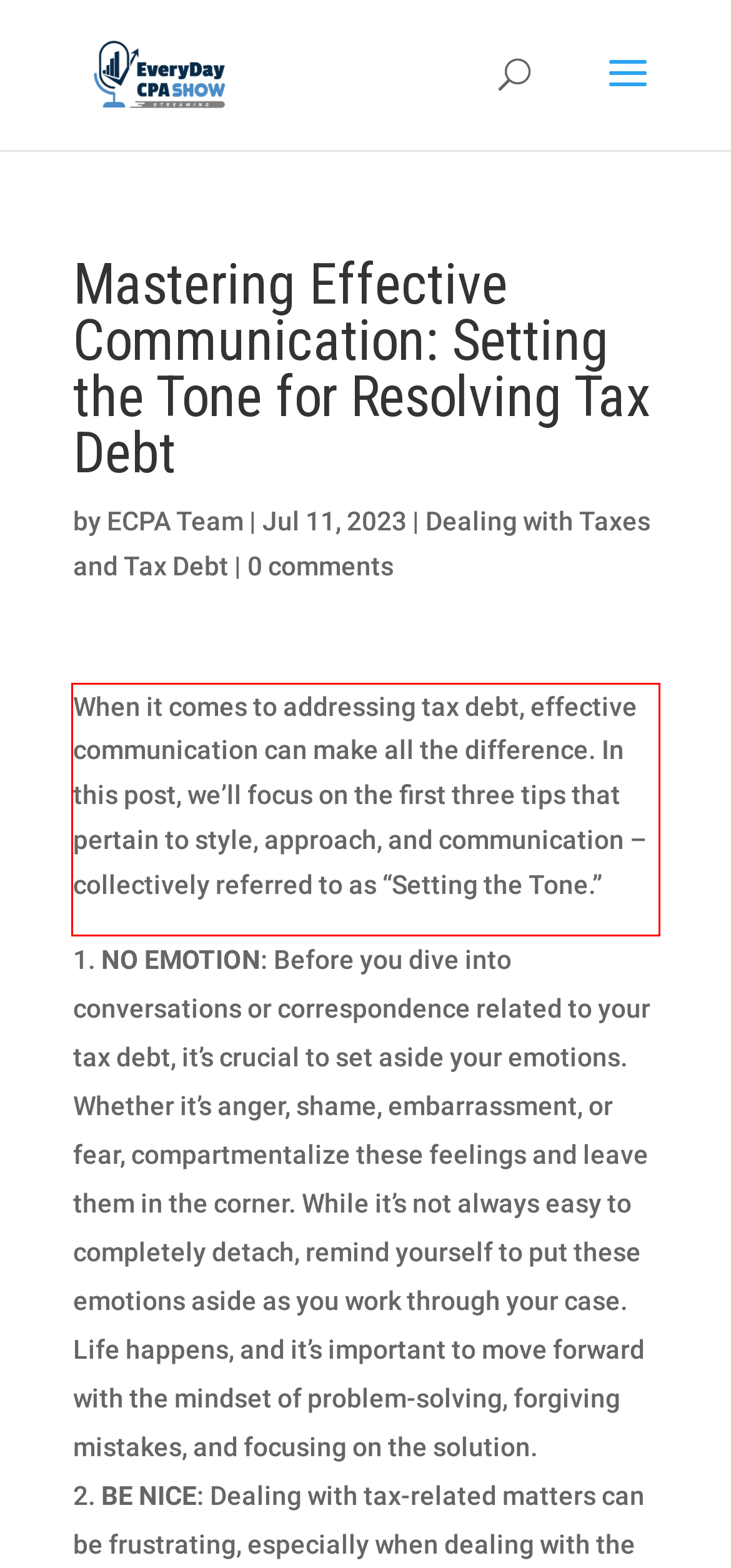Please examine the screenshot of the webpage and read the text present within the red rectangle bounding box.

When it comes to addressing tax debt, effective communication can make all the difference. In this post, we’ll focus on the first three tips that pertain to style, approach, and communication – collectively referred to as “Setting the Tone.”